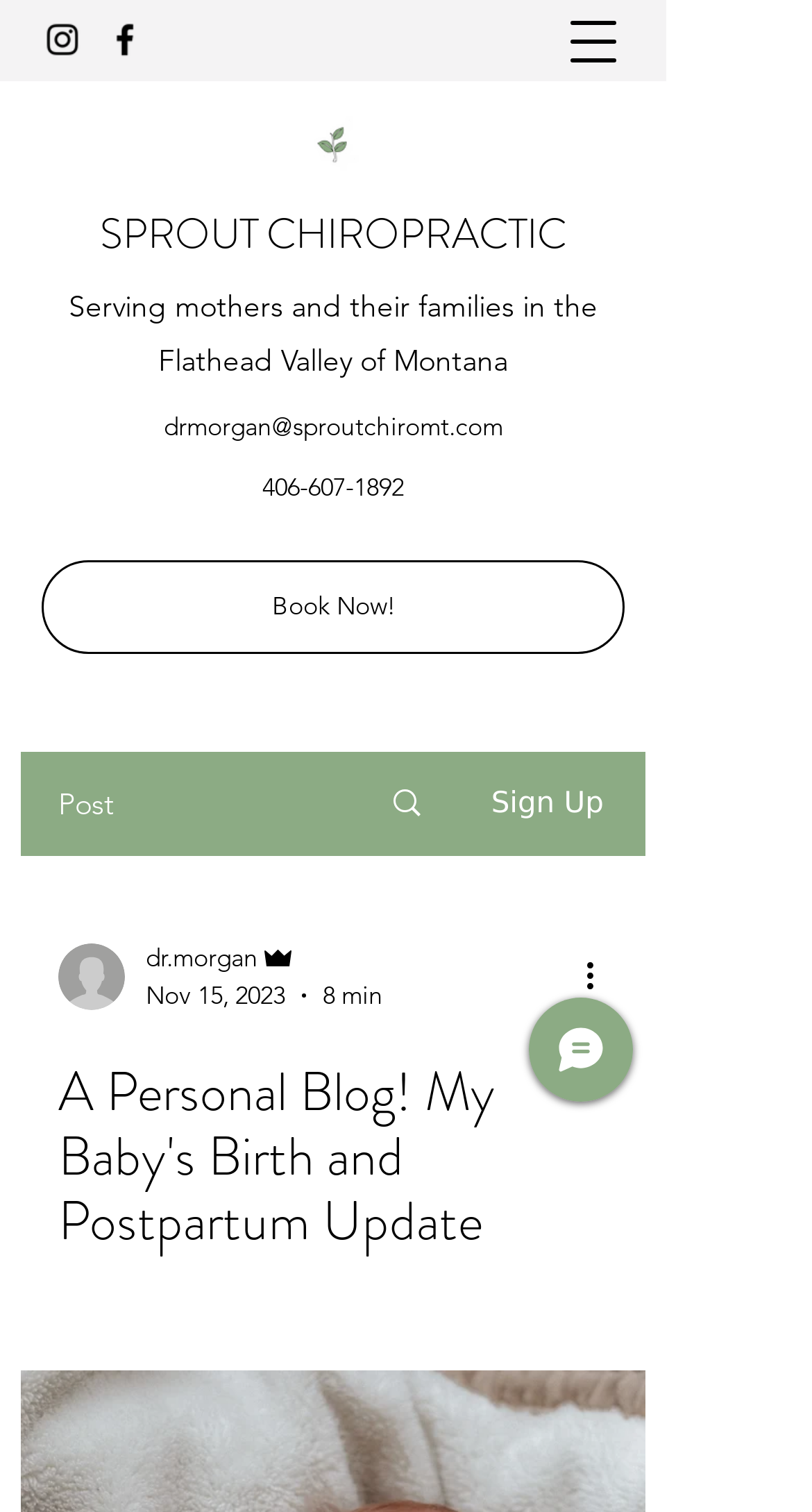How many buttons are available in the webpage?
Look at the image and answer with only one word or phrase.

3